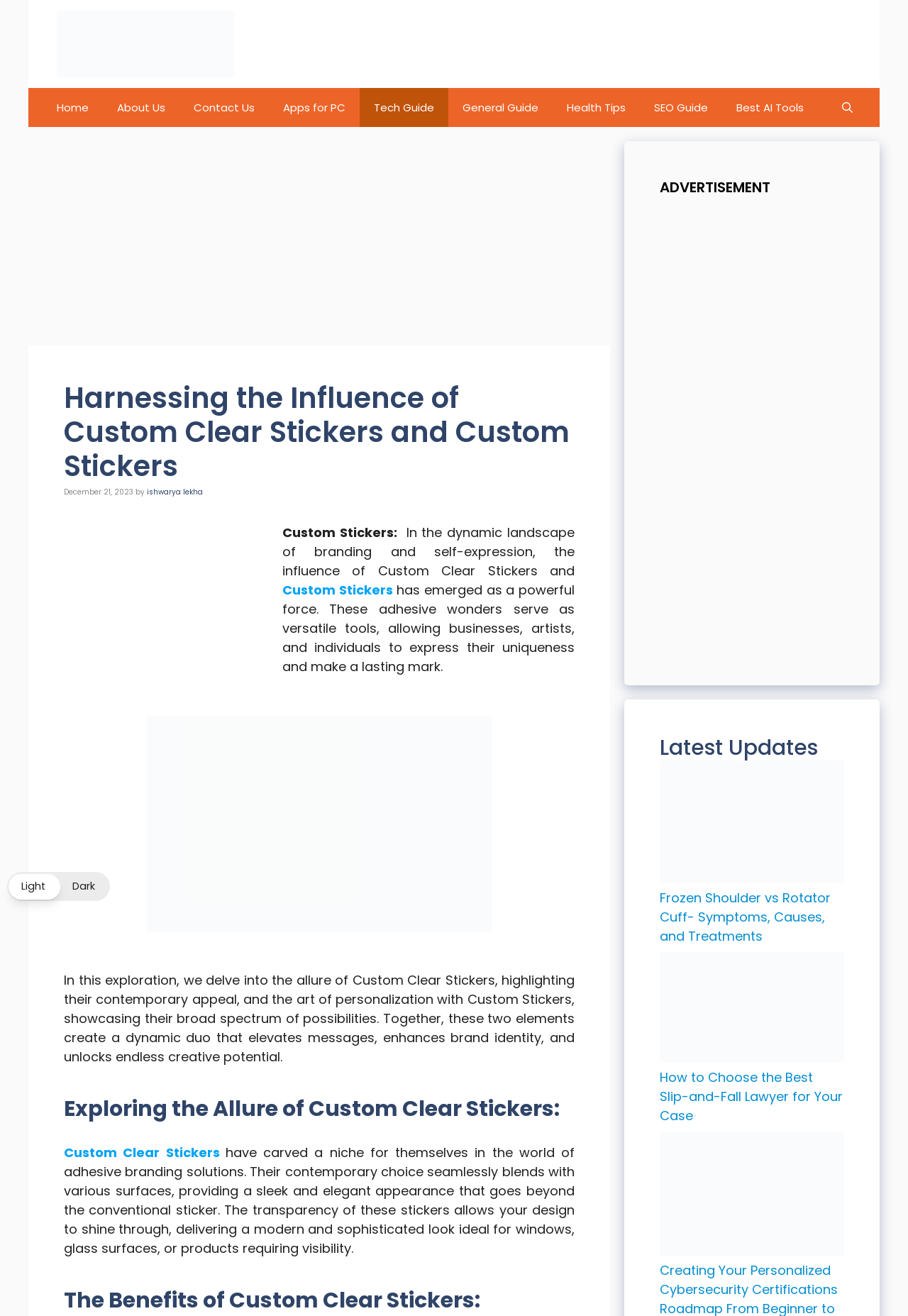Identify the headline of the webpage and generate its text content.

Harnessing the Influence of Custom Clear Stickers and Custom Stickers